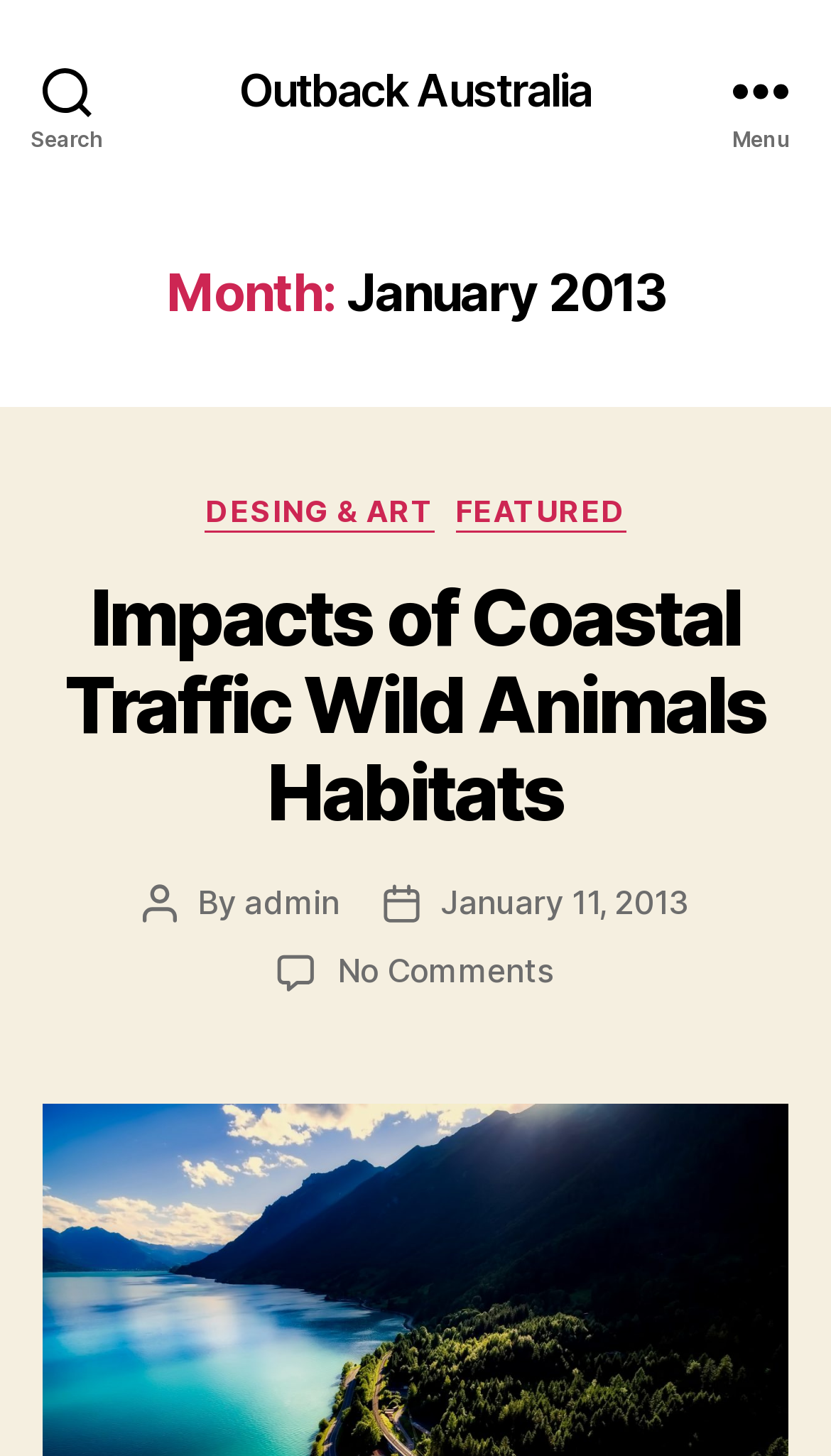Determine the bounding box coordinates of the UI element that matches the following description: "admin". The coordinates should be four float numbers between 0 and 1 in the format [left, top, right, bottom].

[0.294, 0.606, 0.409, 0.633]